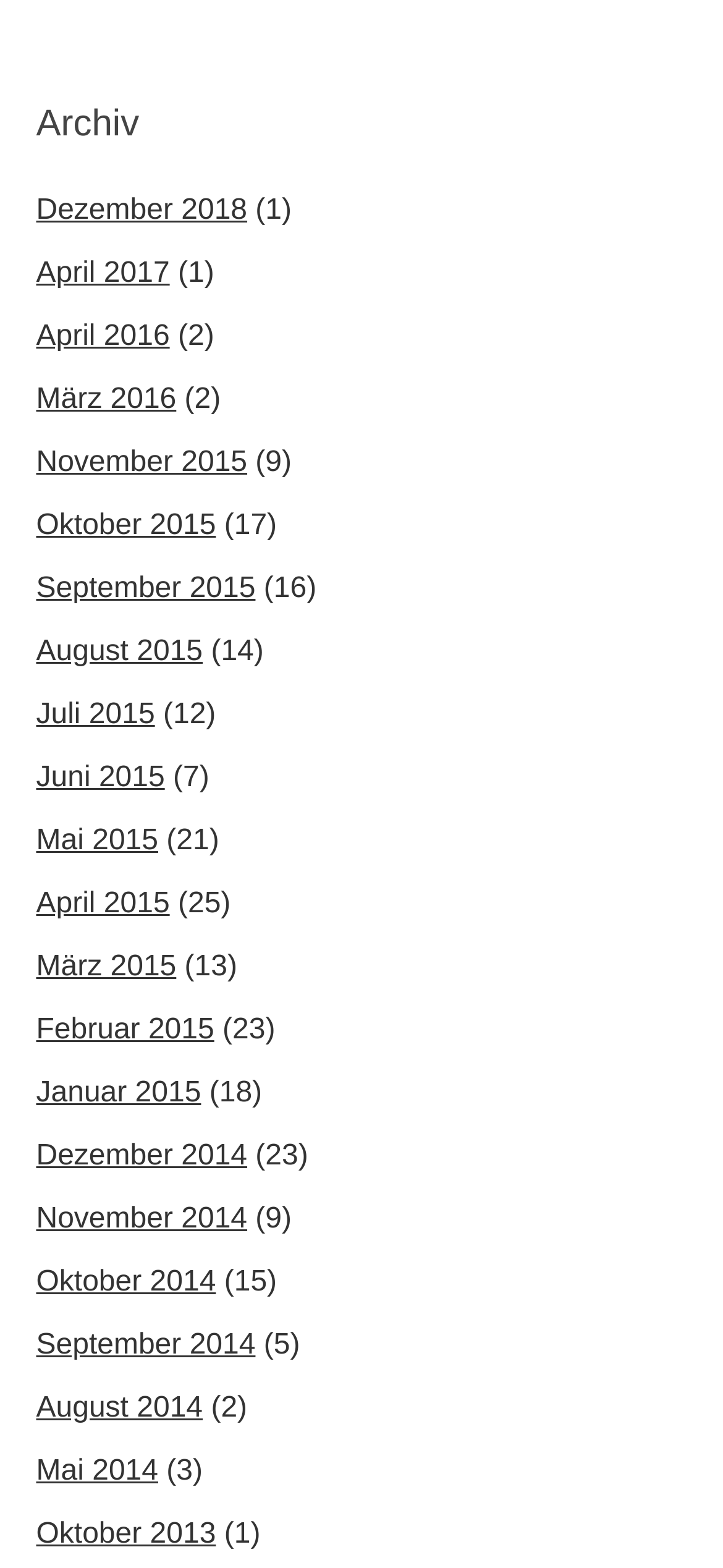What is the month with the most articles in 2015?
Please give a detailed answer to the question using the information shown in the image.

The month with the most articles in 2015 is Mai, which has 21 articles according to the static text '(21)' next to the link 'Mai 2015'.